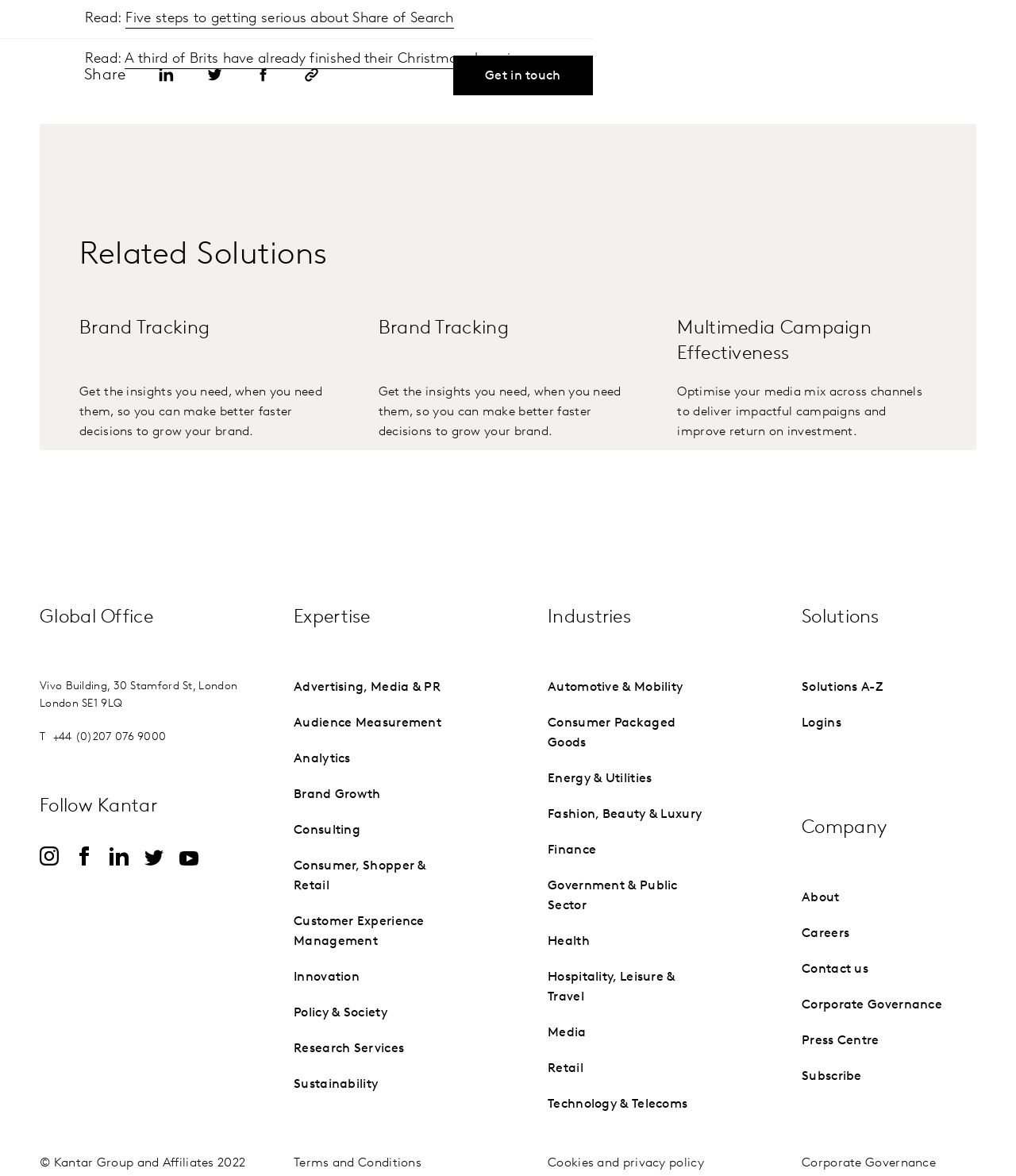What is the purpose of the 'Brand Tracking' link?
Give a one-word or short-phrase answer derived from the screenshot.

Get insights to grow brand